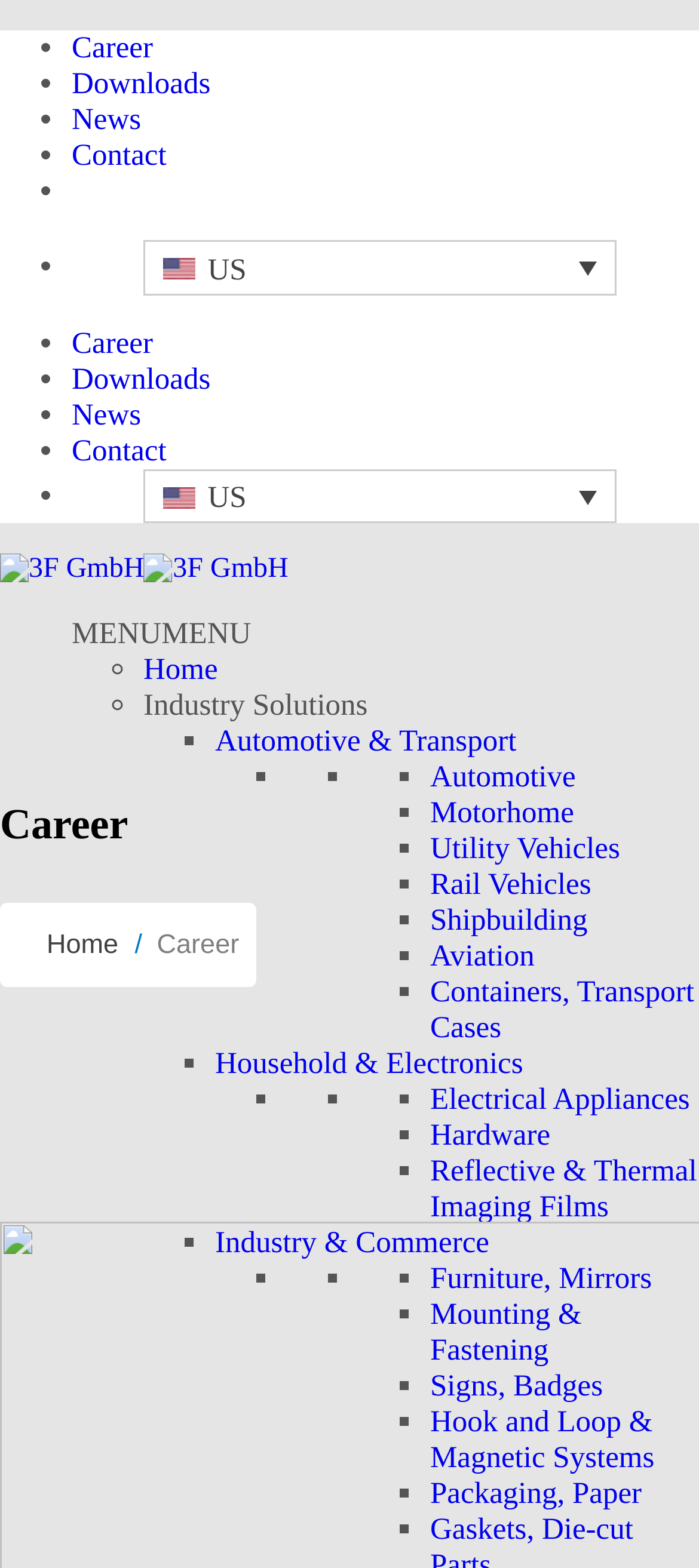Give a concise answer using only one word or phrase for this question:
How many industry solutions are listed under the 'Industry Solutions' menu?

4